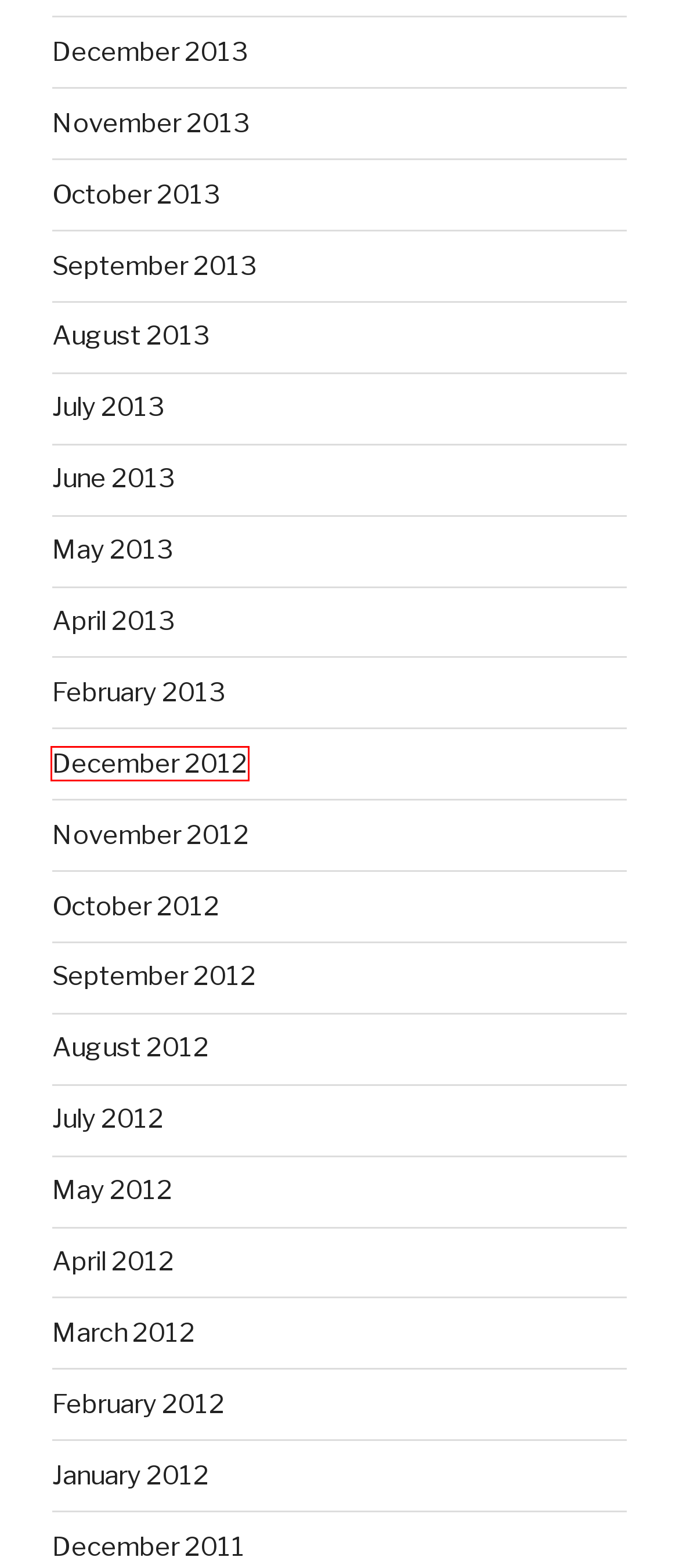You are provided with a screenshot of a webpage that includes a red rectangle bounding box. Please choose the most appropriate webpage description that matches the new webpage after clicking the element within the red bounding box. Here are the candidates:
A. December 2013 – …grayblog…
B. October 2013 – …grayblog…
C. November 2012 – …grayblog…
D. June 2013 – …grayblog…
E. November 2013 – …grayblog…
F. December 2012 – …grayblog…
G. August 2012 – …grayblog…
H. January 2012 – …grayblog…

F